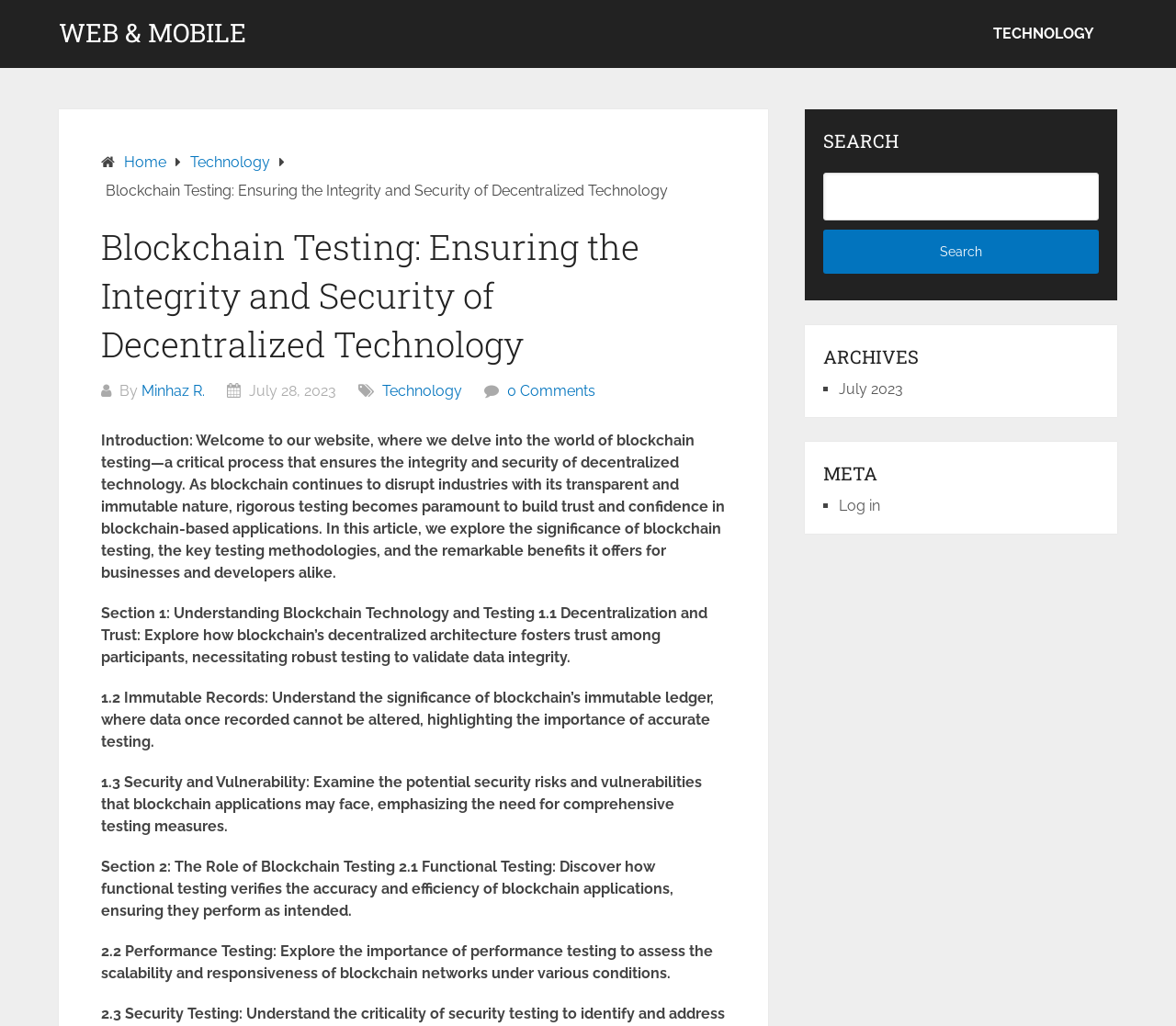Provide the bounding box coordinates in the format (top-left x, top-left y, bottom-right x, bottom-right y). All values are floating point numbers between 0 and 1. Determine the bounding box coordinate of the UI element described as: Log in

[0.713, 0.484, 0.749, 0.501]